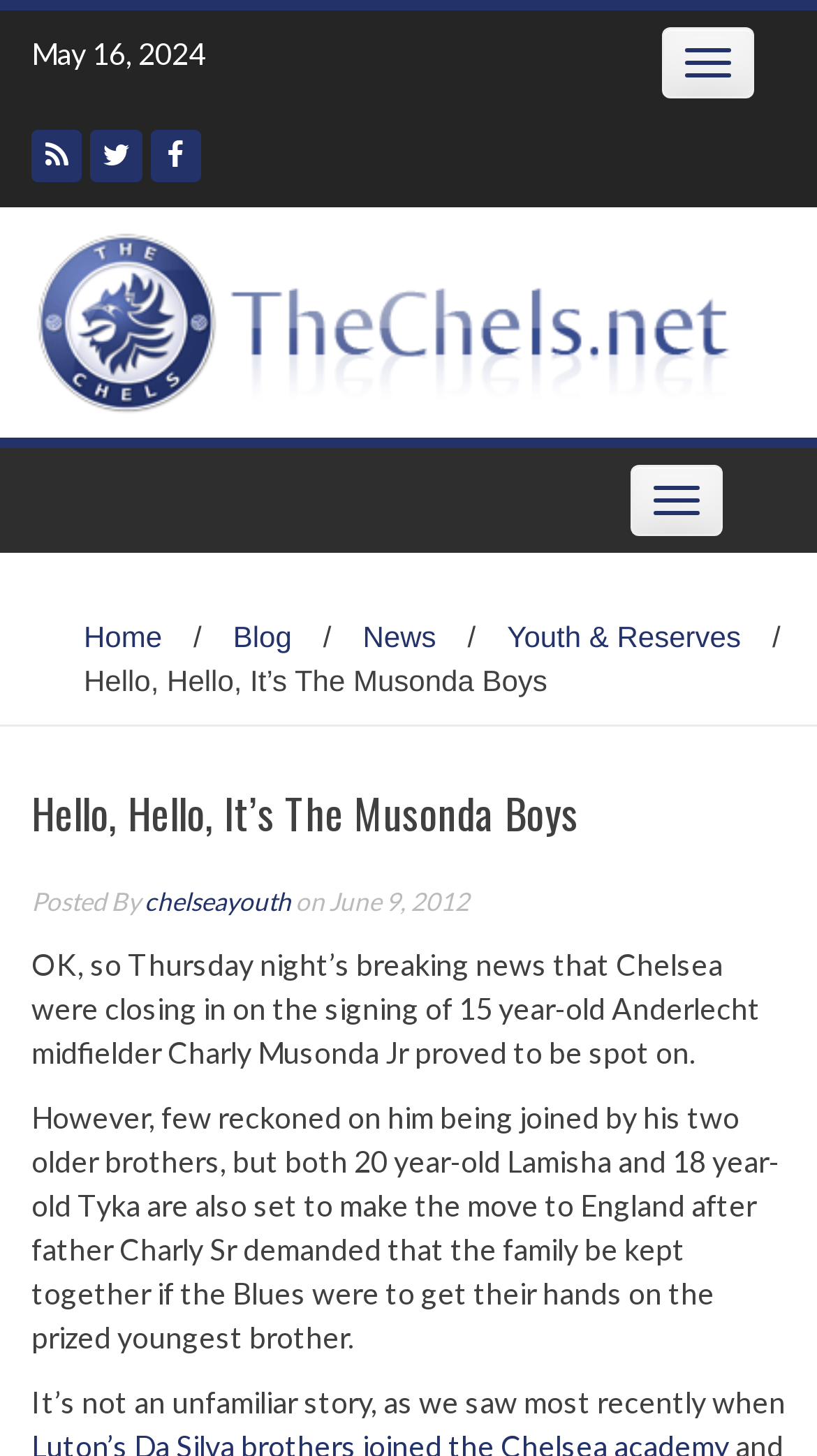Locate the bounding box coordinates of the item that should be clicked to fulfill the instruction: "Visit TheChels.net".

[0.038, 0.208, 0.923, 0.231]